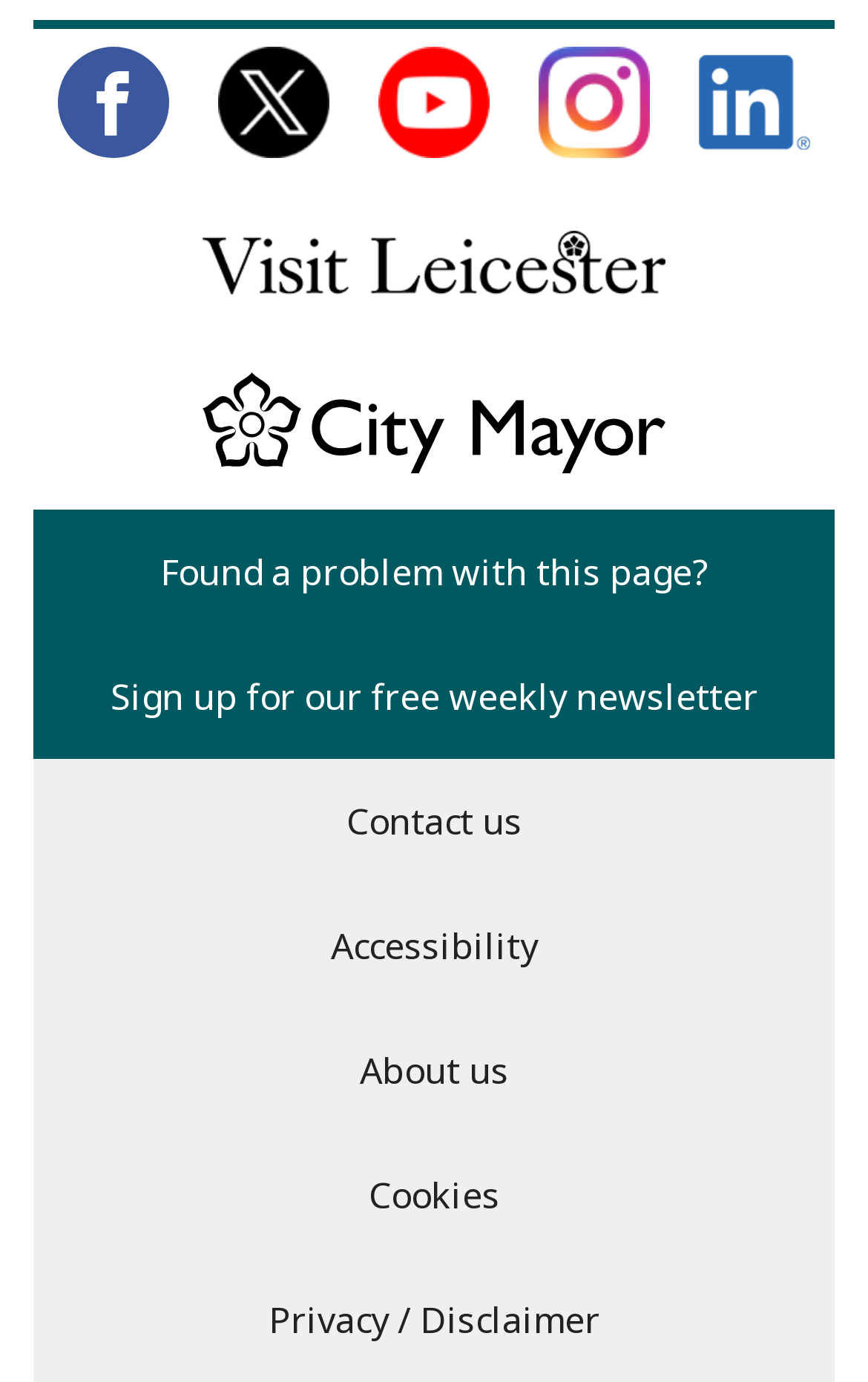Answer the question below in one word or phrase:
What social media platforms can you follow the city on?

Facebook, Twitter, YouTube, Instagram, LinkedIn